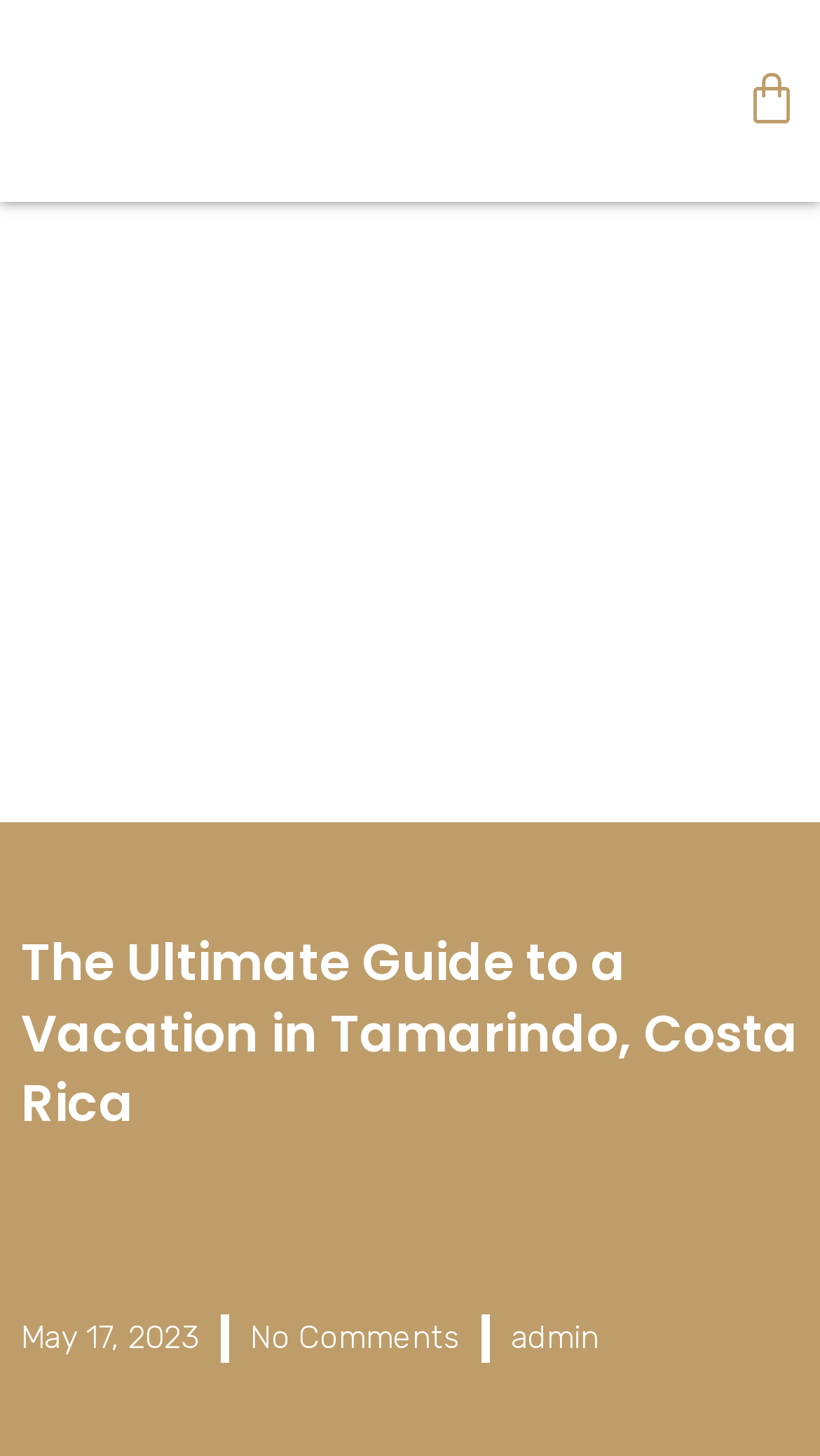What is the icon on the top right corner of the webpage?
Please respond to the question with a detailed and informative answer.

The icon on the top right corner of the webpage is described as ' Cart', which suggests that it is a shopping cart icon, possibly allowing users to add items to their cart.